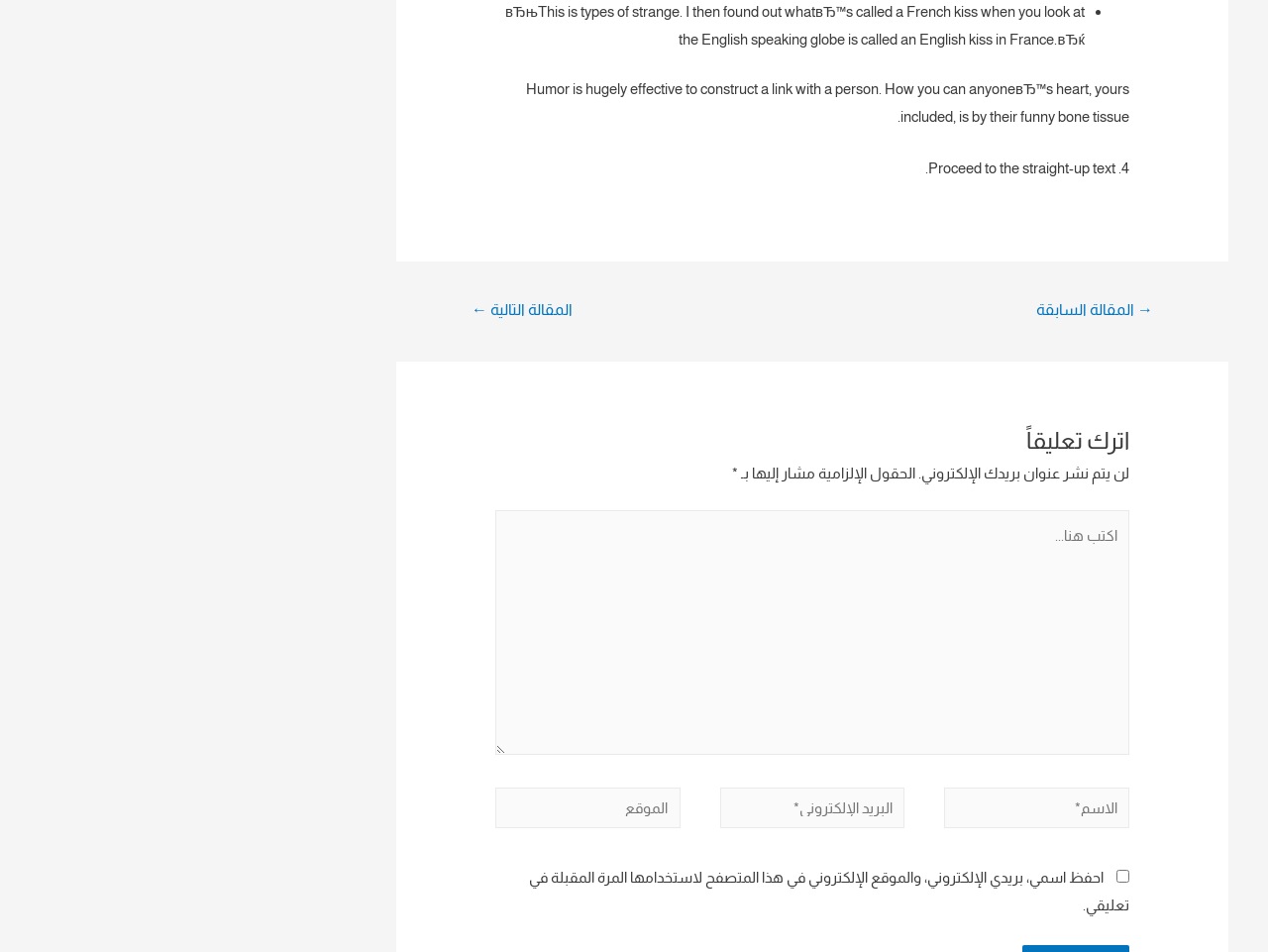Determine the bounding box coordinates in the format (top-left x, top-left y, bottom-right x, bottom-right y). Ensure all values are floating point numbers between 0 and 1. Identify the bounding box of the UI element described by: المقالة التالية ←

[0.353, 0.307, 0.47, 0.346]